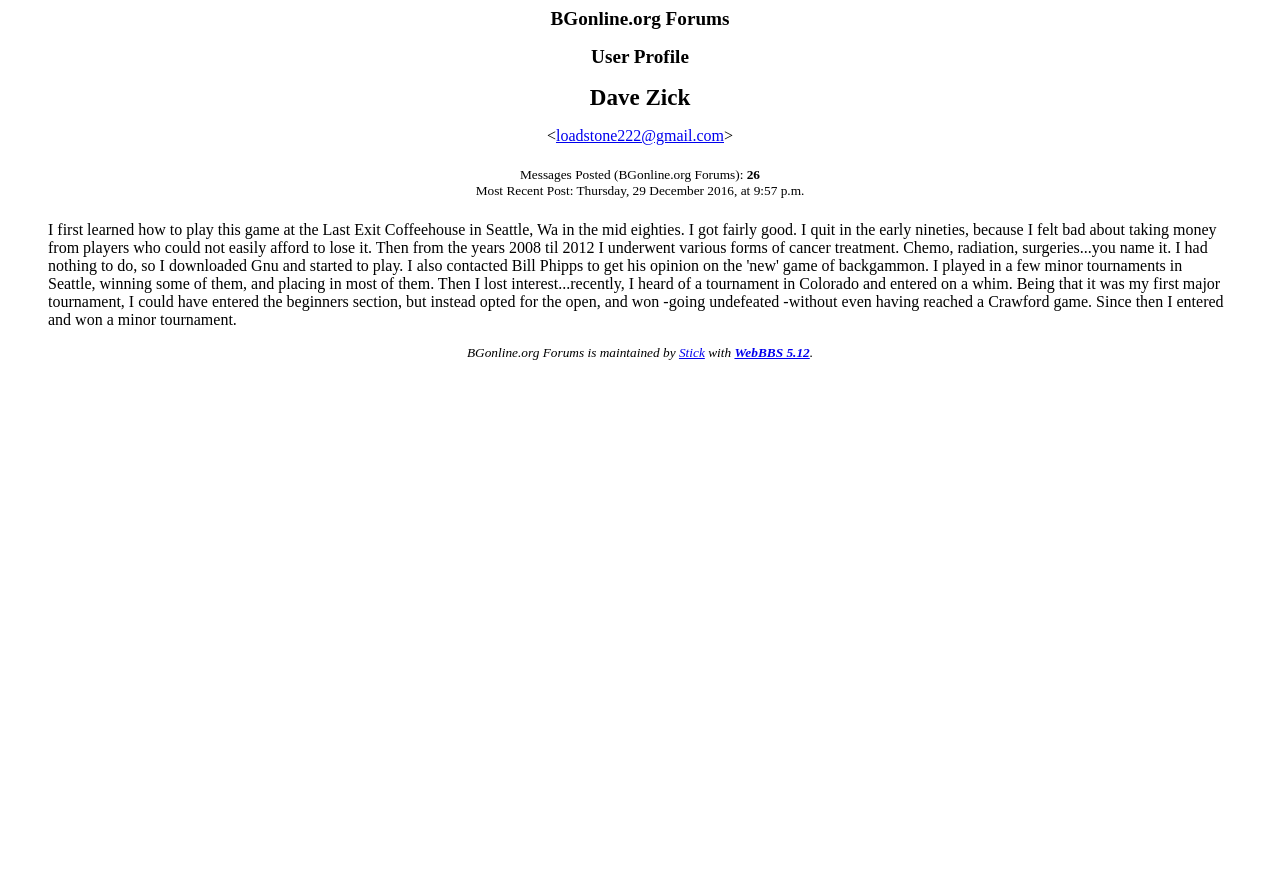Provide a single word or phrase to answer the given question: 
What is the username of the user profile?

Dave Zick